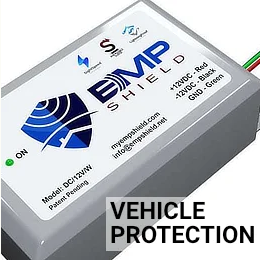Offer a meticulous description of the image.

The image showcases an EMP Shield device, designed for vehicle protection against electromagnetic pulses (EMPs). The device is housed in a compact, gray casing with a clear label displaying its brand, model, and essential specifications. Features highlighted include an "ON" indicator light and various wiring connections, indicating the operational setup for installation in vehicles. The text "VEHICLE PROTECTION" prominently appears, emphasizing its primary function. This innovative product aims to safeguard vehicles from potential electrical disruptions caused by EMPs, enhancing overall safety and reliability for automotive applications.